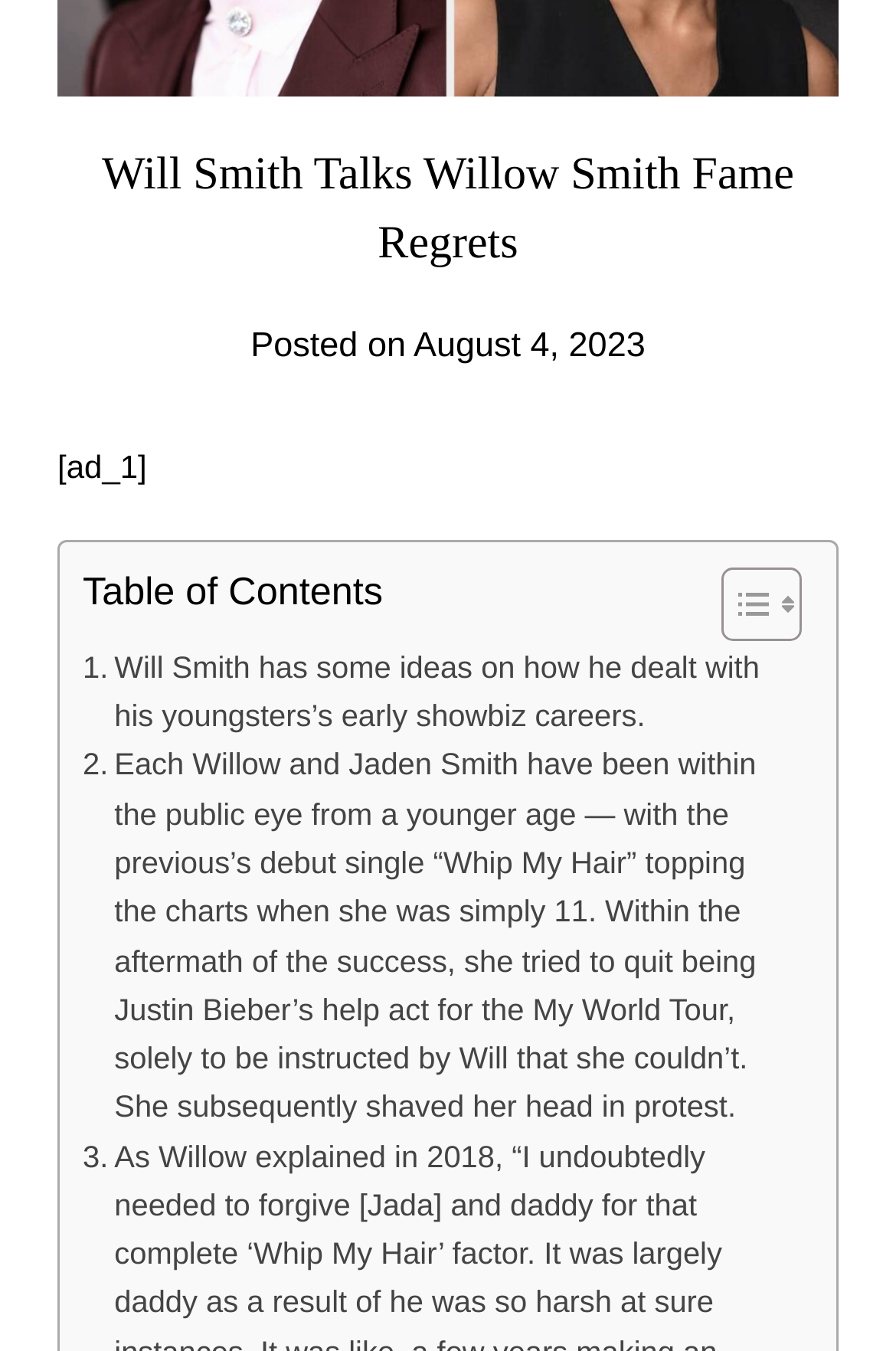Locate the bounding box coordinates of the UI element described by: "Northern Ireland's Remarkable Trees". Provide the coordinates as four float numbers between 0 and 1, formatted as [left, top, right, bottom].

None